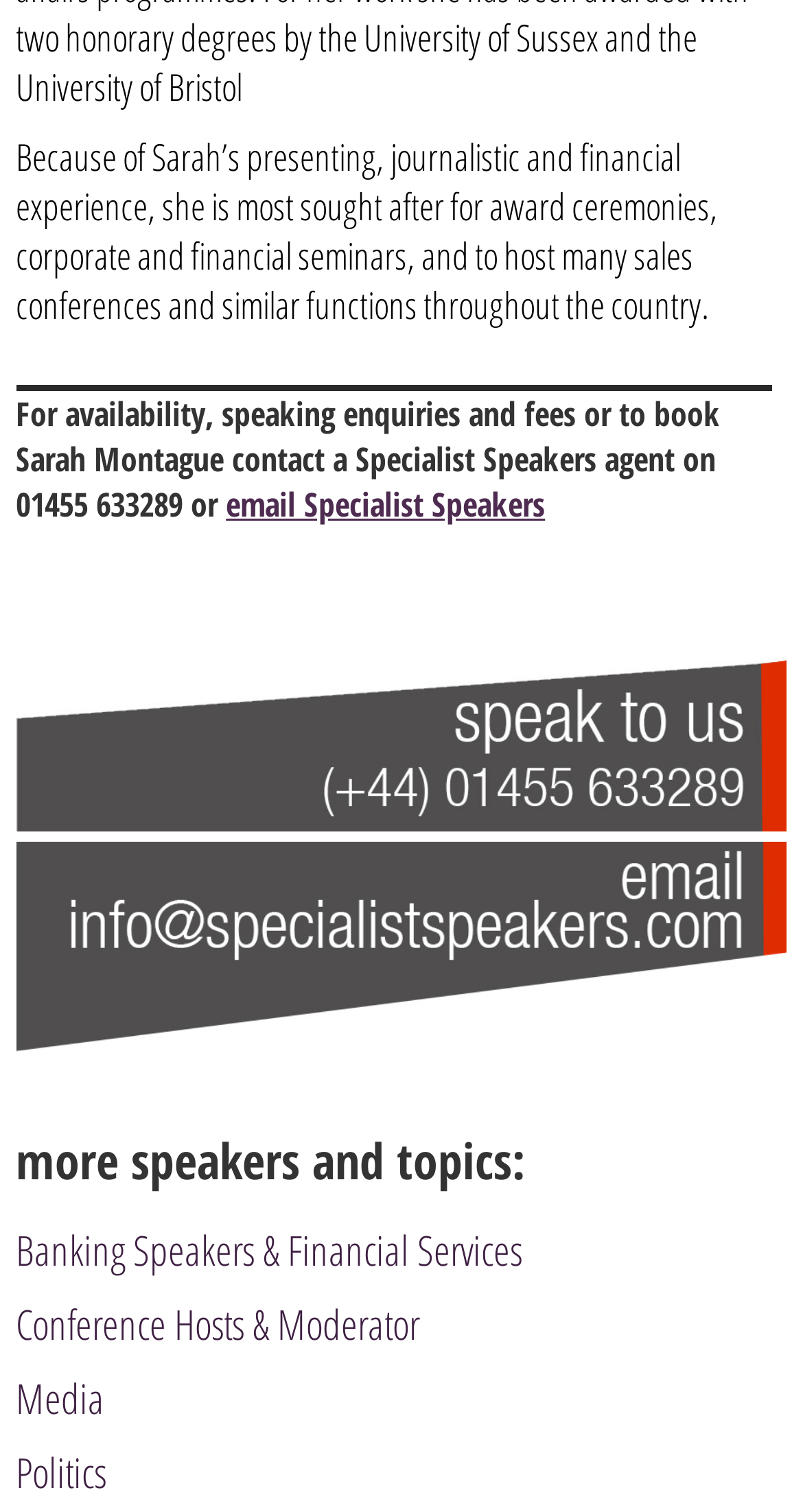Identify the bounding box coordinates of the HTML element based on this description: "Politics".

[0.02, 0.955, 0.133, 0.992]